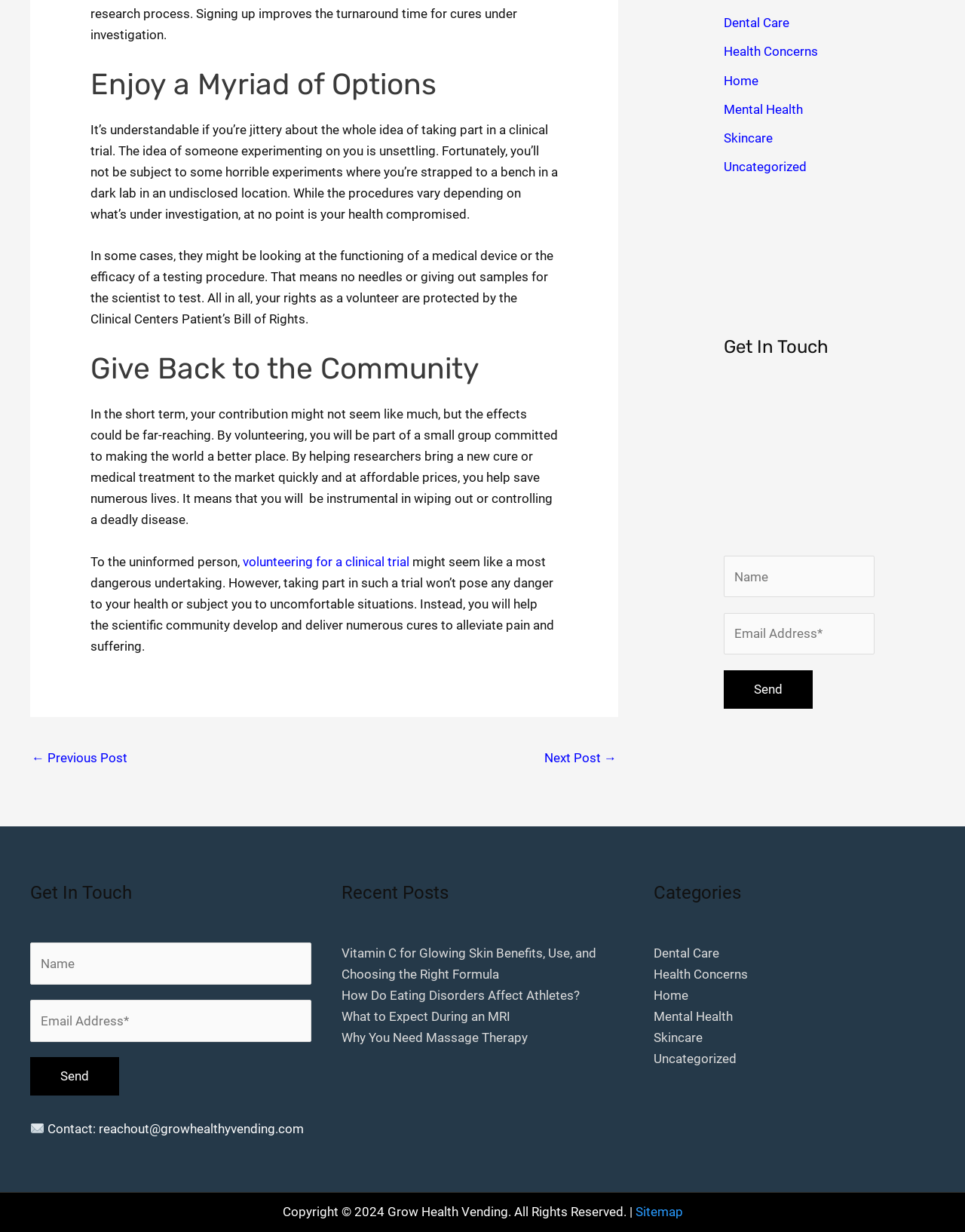What is the contact email address provided on the webpage?
Look at the image and construct a detailed response to the question.

The contact email address is provided at the bottom of the webpage, which is reachout@growhealthyvending.com.